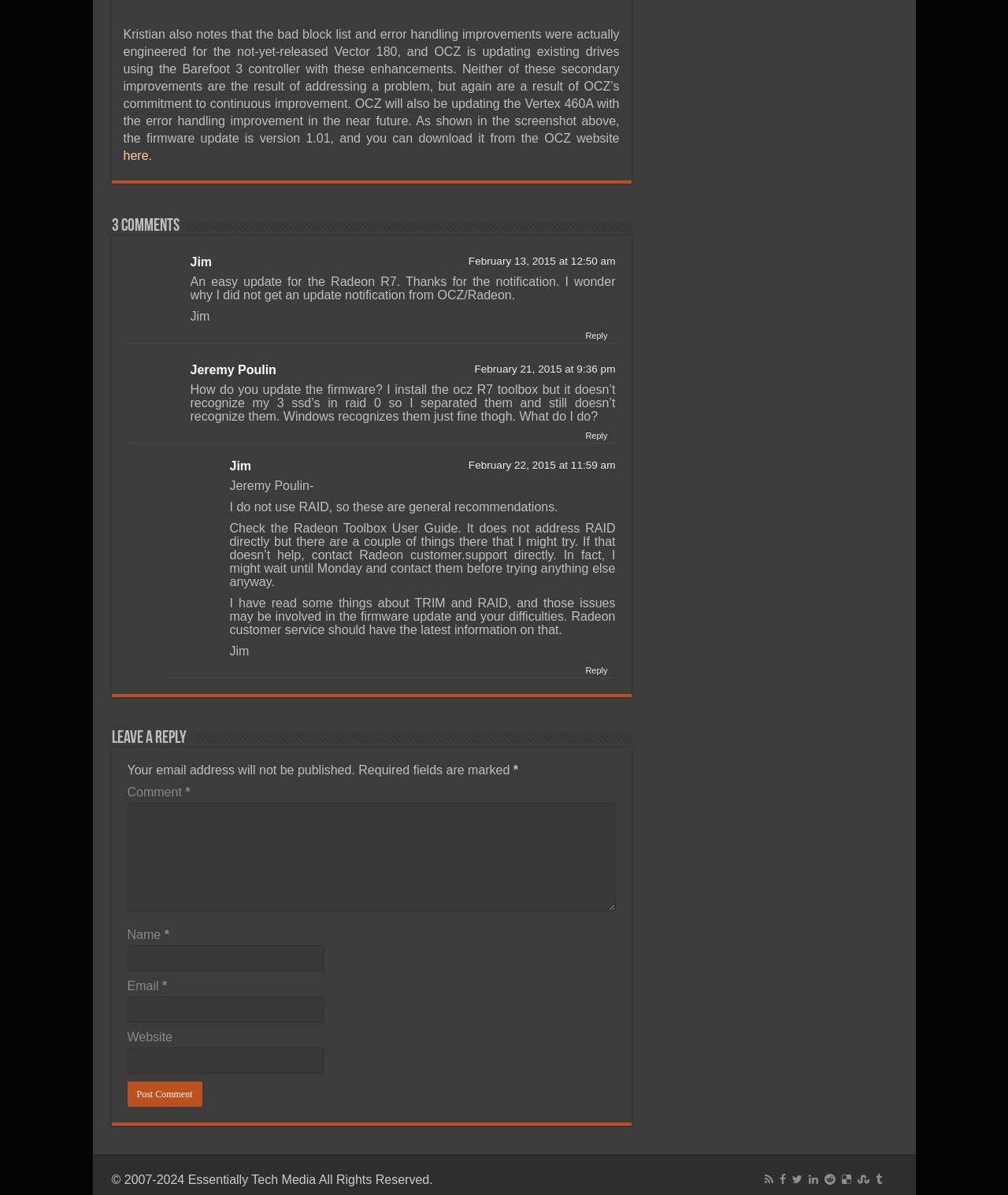Please determine the bounding box coordinates for the UI element described as: "title="StumbleUpon"".

[0.849, 0.979, 0.864, 0.995]